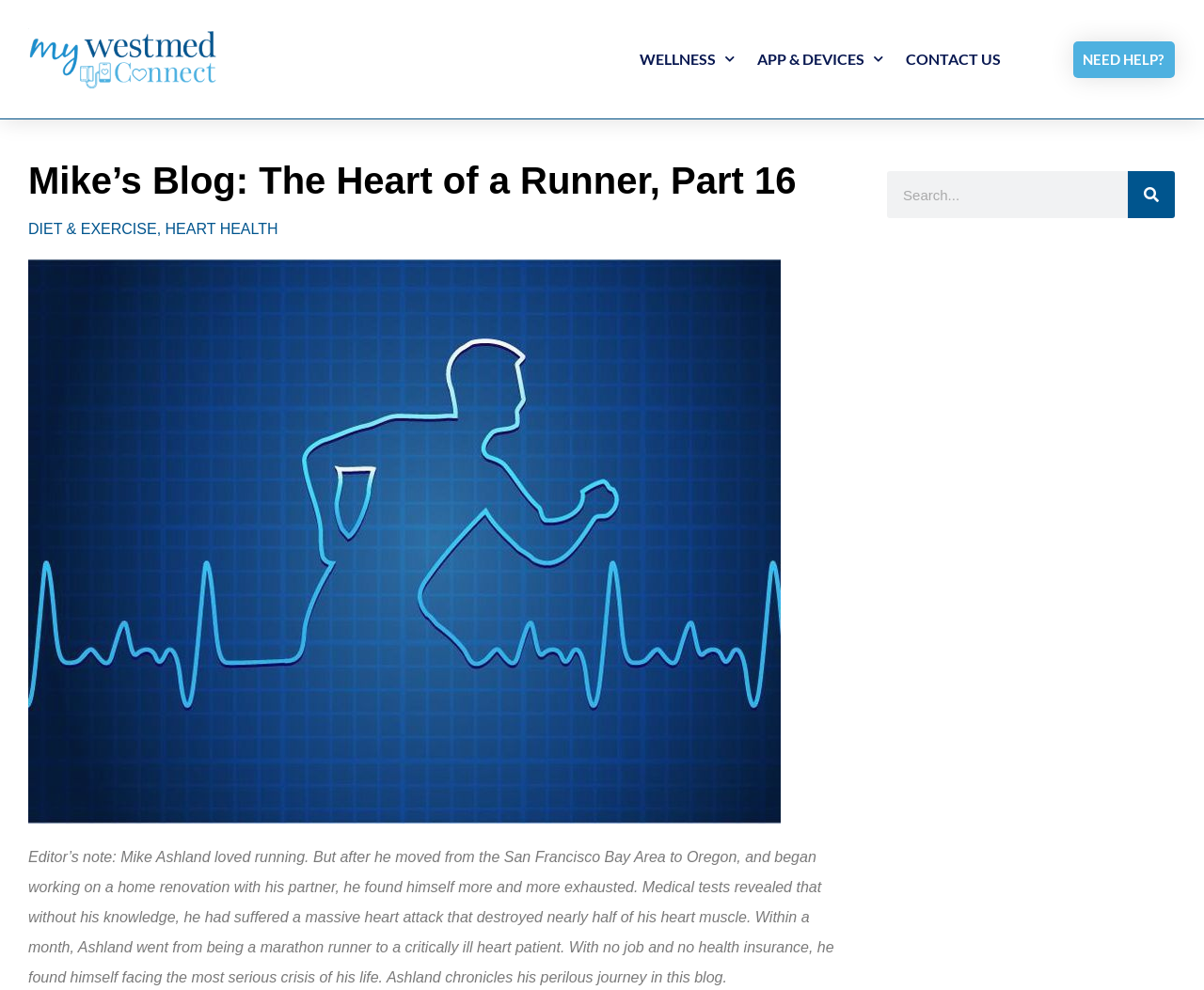Please provide a brief answer to the question using only one word or phrase: 
Is there a search function on the webpage?

Yes